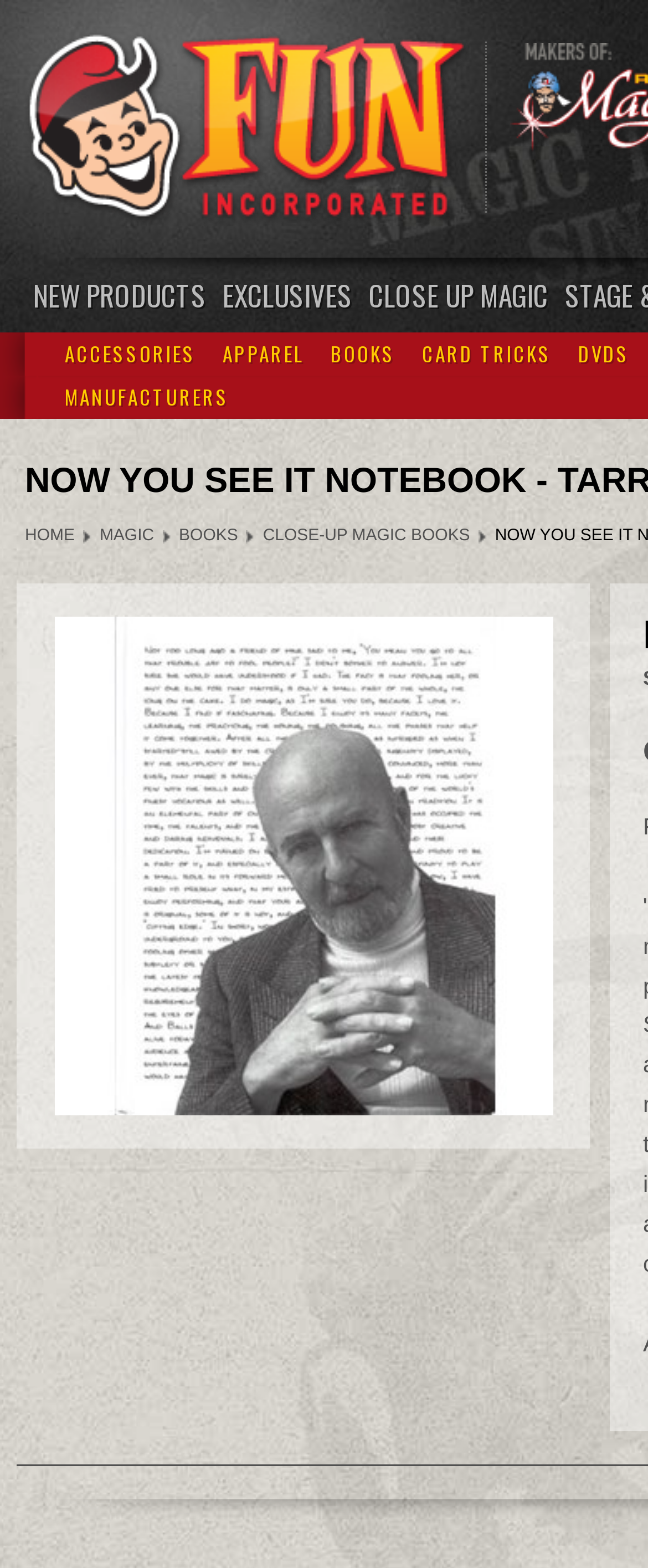Specify the bounding box coordinates of the area to click in order to execute this command: 'view Now You See It Notebook - Tarr, Bill details'. The coordinates should consist of four float numbers ranging from 0 to 1, and should be formatted as [left, top, right, bottom].

[0.083, 0.393, 0.853, 0.711]